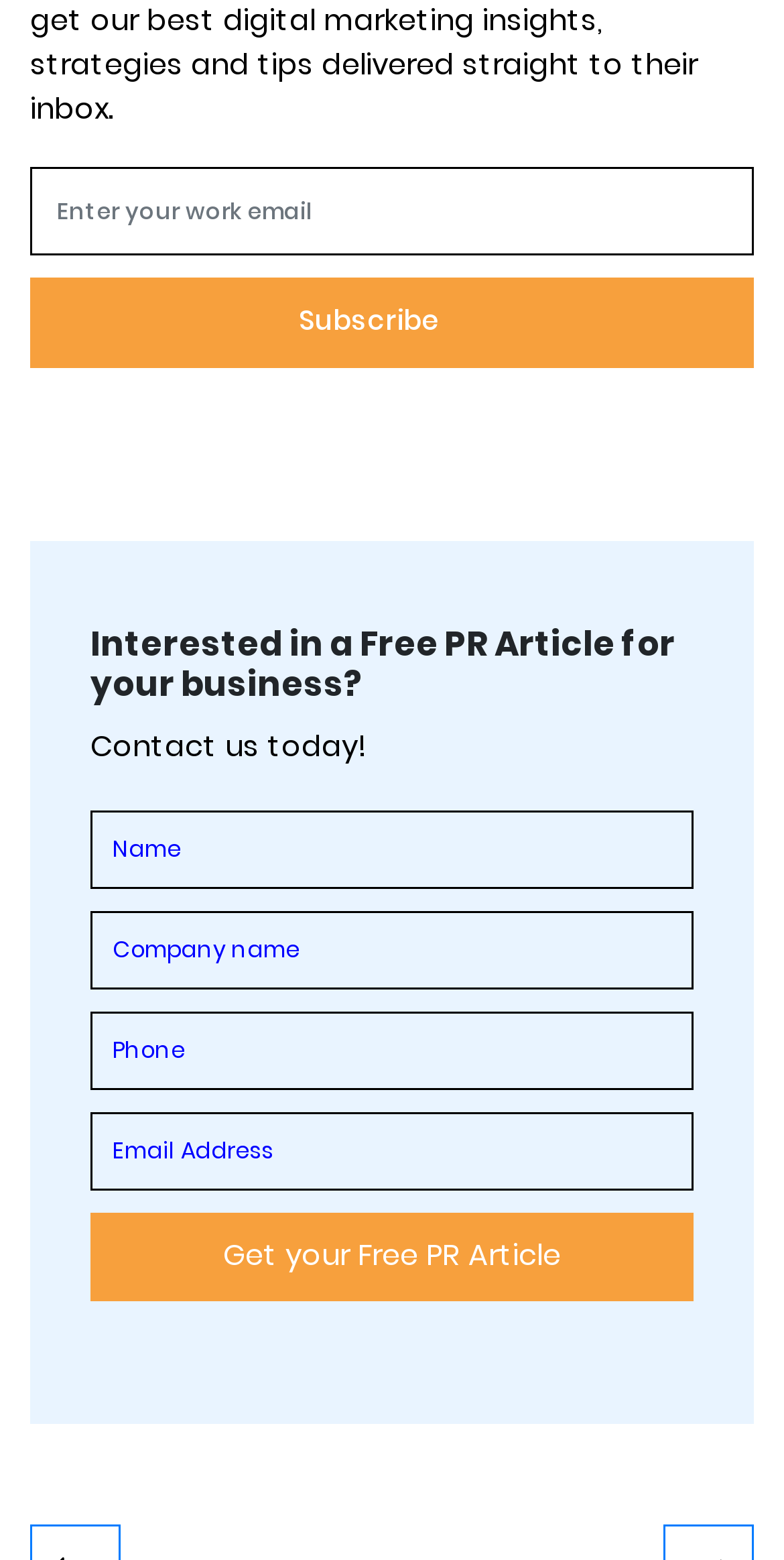Determine the bounding box for the UI element that matches this description: "name="your-email" placeholder="Enter your work email"".

[0.038, 0.108, 0.962, 0.164]